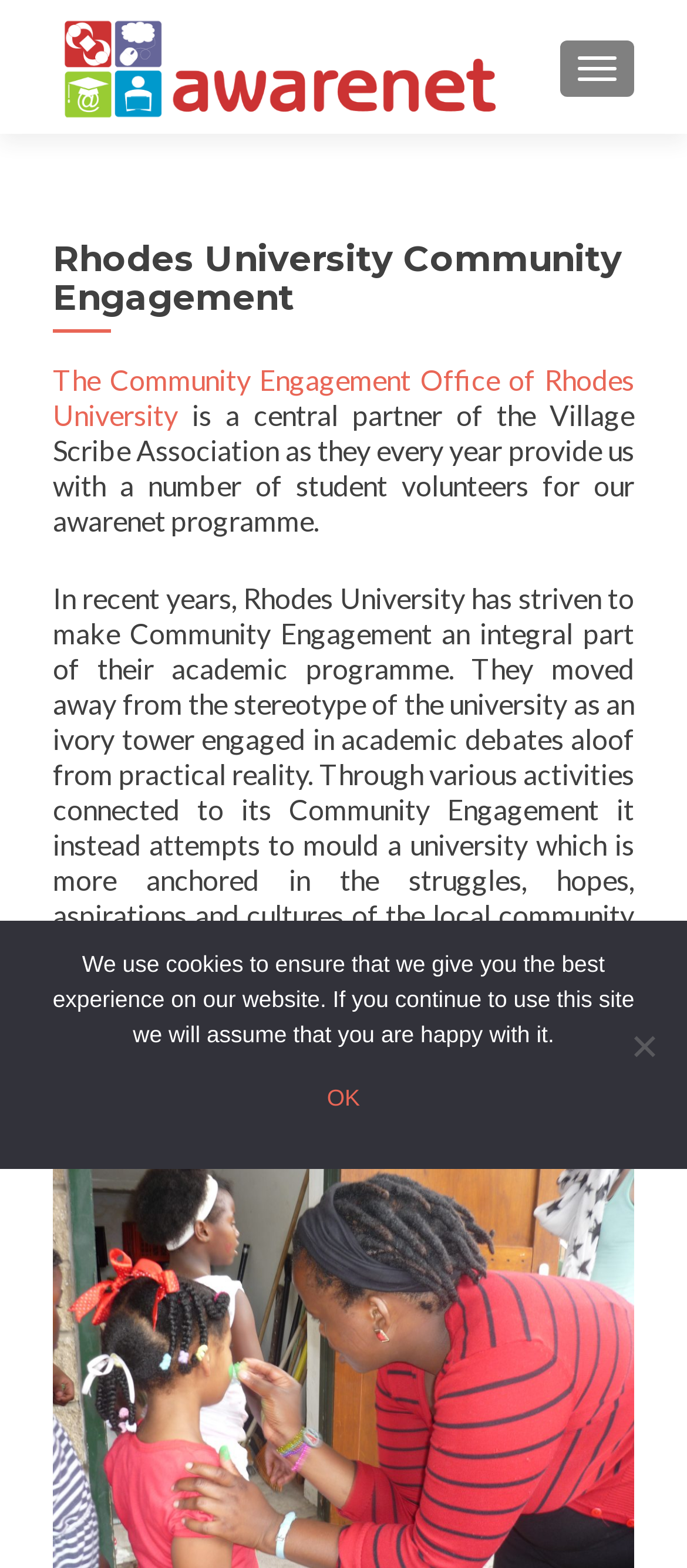Describe all visible elements and their arrangement on the webpage.

The webpage is about Rhodes University Community Engagement, specifically its partnership with awarenet. At the top right corner, there is a button to toggle navigation. Below it, on the left side, is a link to awarenet, accompanied by an image with the same name. 

Above the main content area, there is a header section with a heading that reads "Rhodes University Community Engagement". Below the header, there is a link to "The Community Engagement Office of Rhodes University". 

The main content area consists of three paragraphs of text. The first paragraph describes the partnership between Rhodes University and awarenet, mentioning that the university provides student volunteers for the awarenet programme every year. The second paragraph explains how Rhodes University has made community engagement an integral part of its academic programme, moving away from being an ivory tower and instead engaging with the local community. The third paragraph is a single whitespace character, likely a formatting element.

At the bottom of the page, there is a non-modal dialog box with a cookie notice. The notice informs users that the website uses cookies to ensure the best experience and assumes consent if the user continues to use the site. There are two options: an "Ok" link and a "No" button.